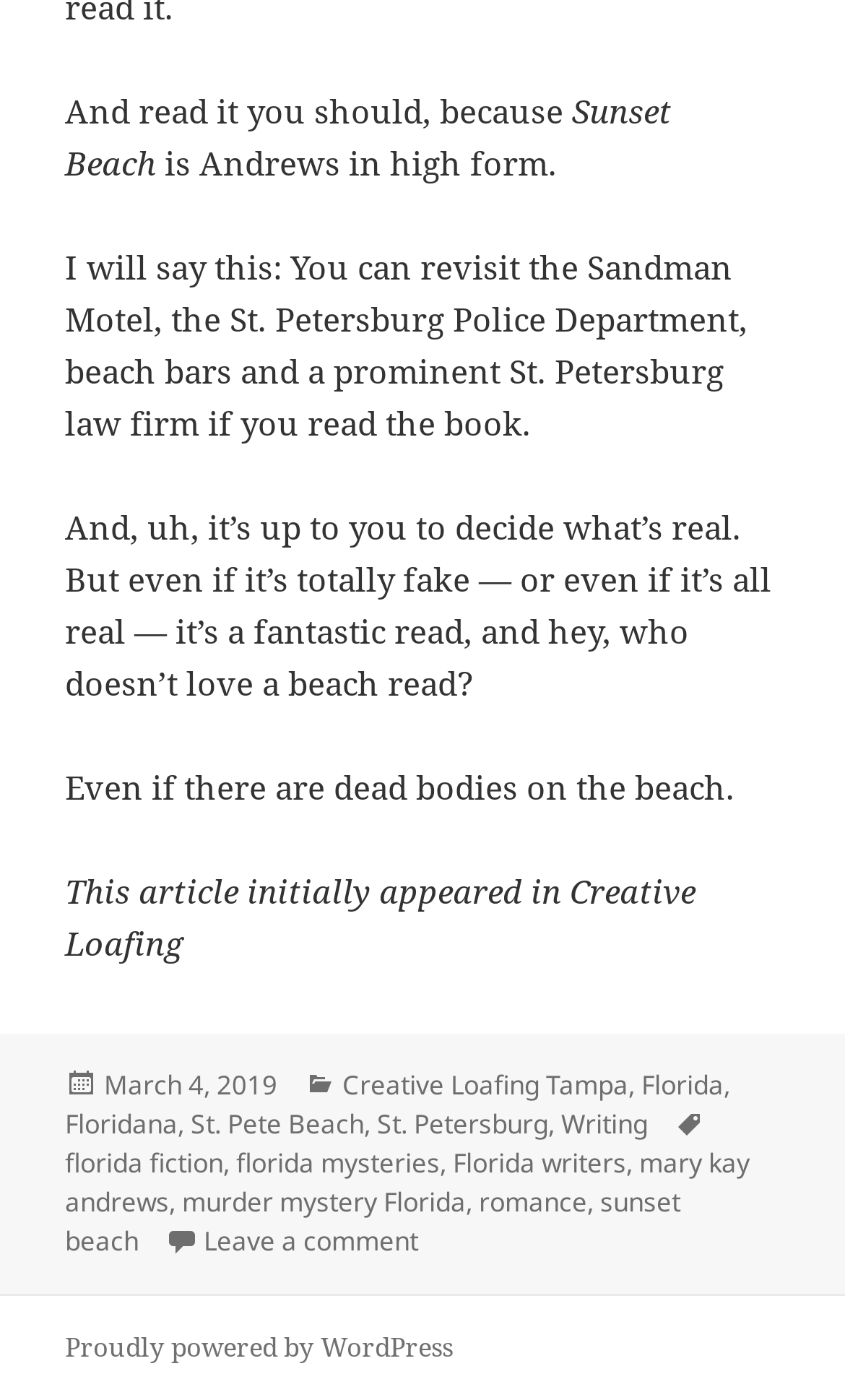Provide a one-word or short-phrase answer to the question:
What is the author of the article?

Mary Kay Andrews